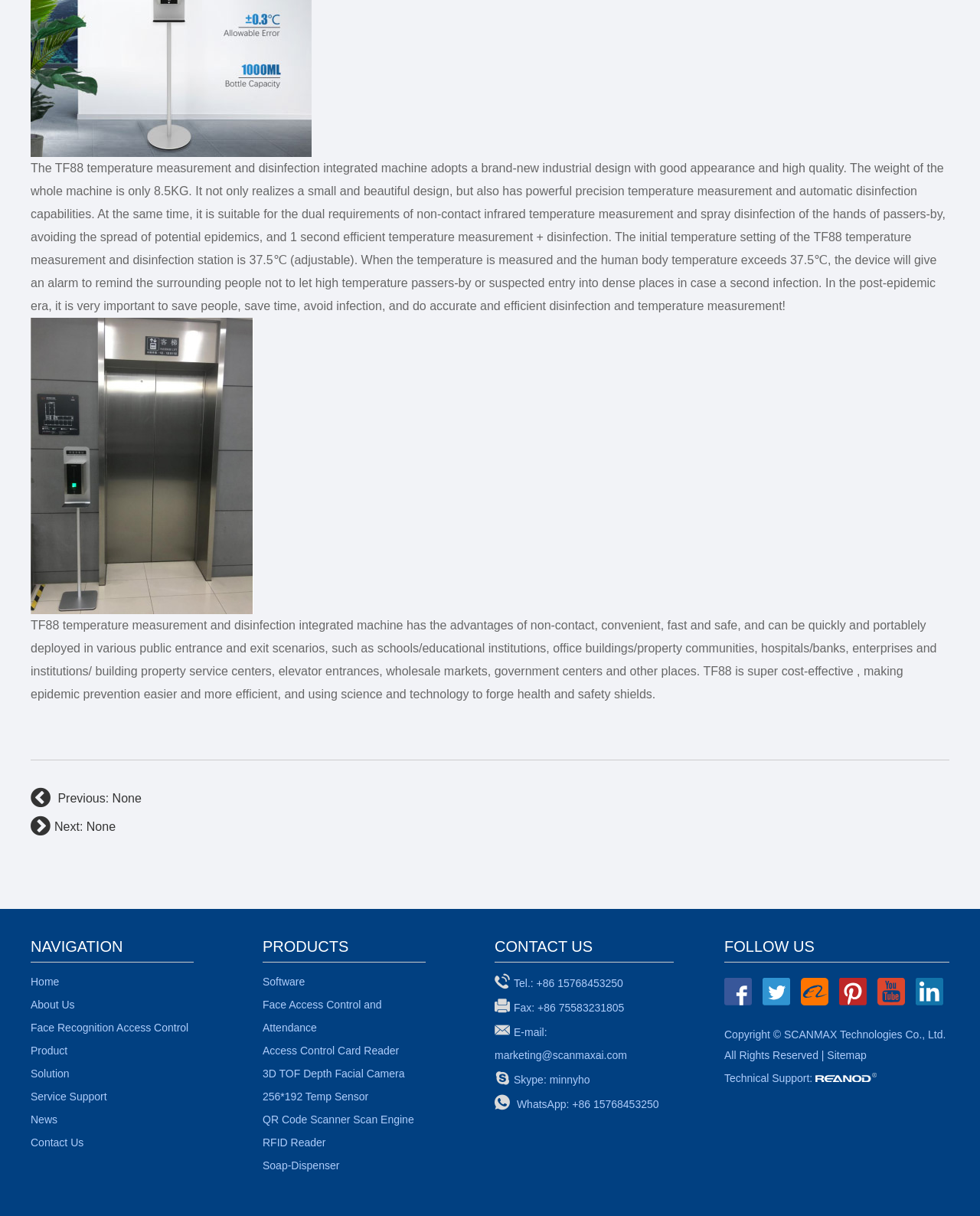What is the purpose of the TF88 machine?
Kindly offer a detailed explanation using the data available in the image.

According to the StaticText elements with OCR text '...avoiding the spread of potential epidemics...' and '...save people, save time, avoid infection, and do accurate and efficient disinfection and temperature measurement!', the purpose of the TF88 machine is for epidemic prevention.